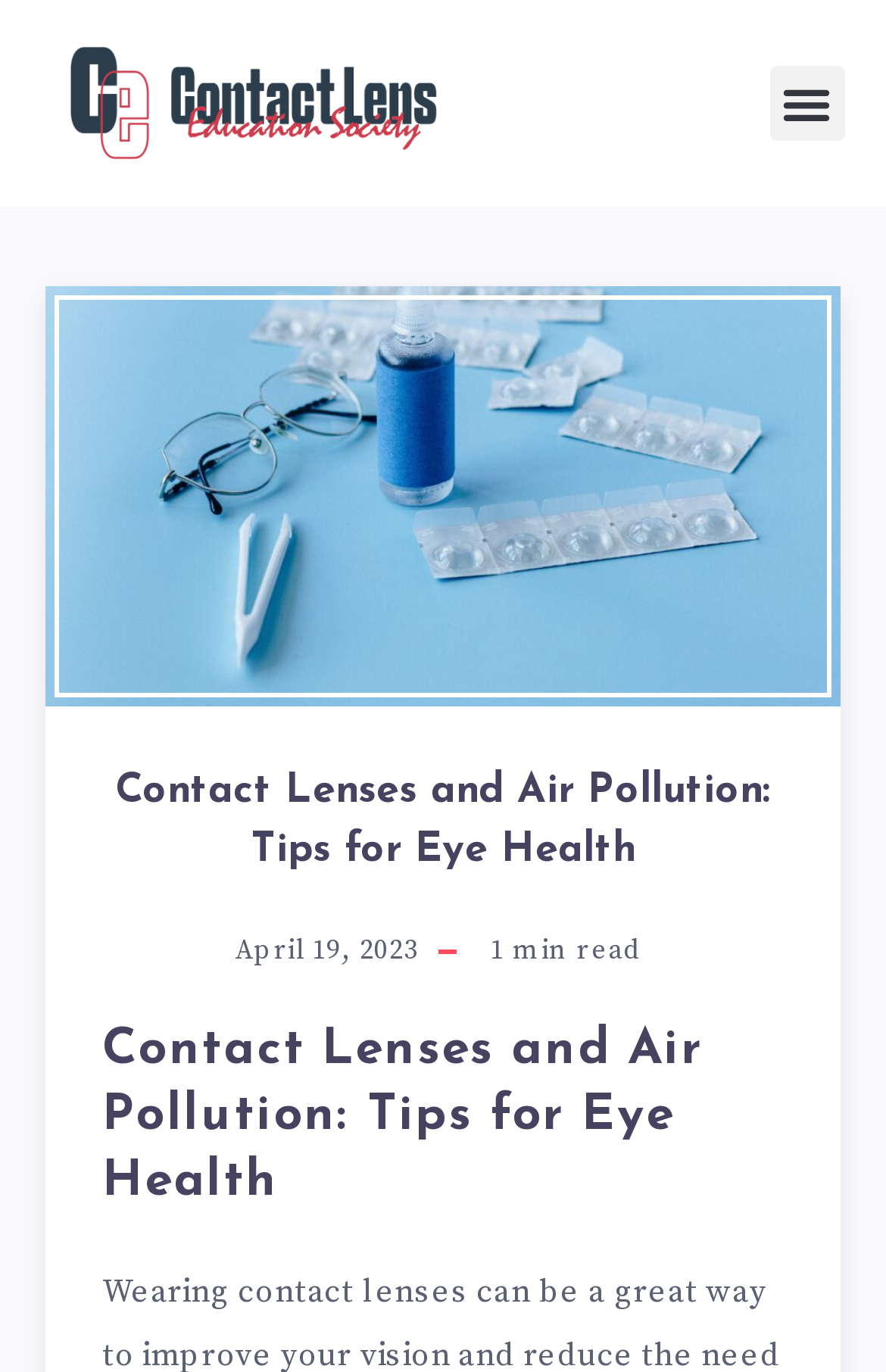What is the date of the article?
Based on the visual information, provide a detailed and comprehensive answer.

I found the date of the article by looking at the time element in the header section, which contains the static text 'April 19, 2023'.